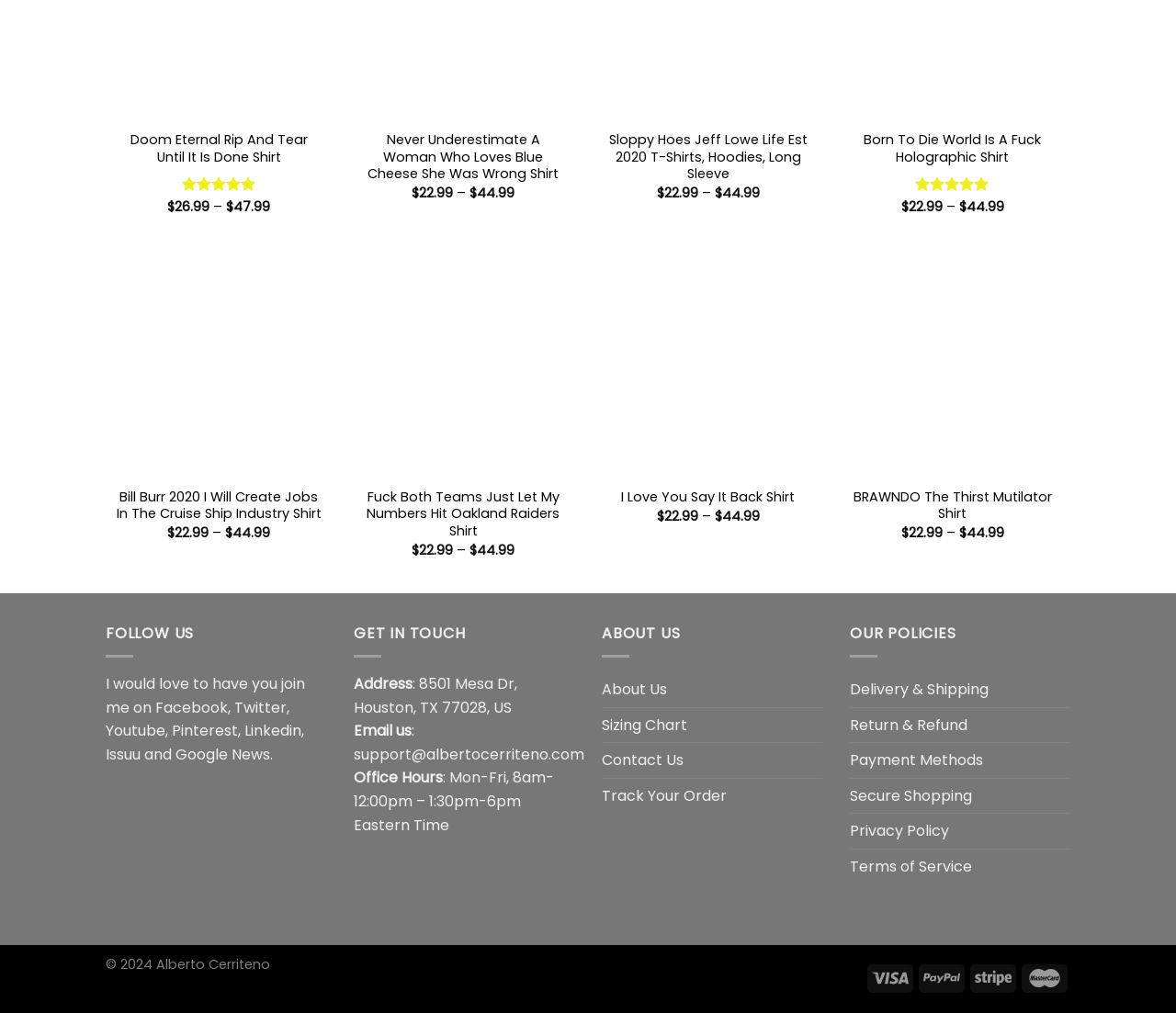Please give a concise answer to this question using a single word or phrase: 
How can I contact the website owner?

Email or address